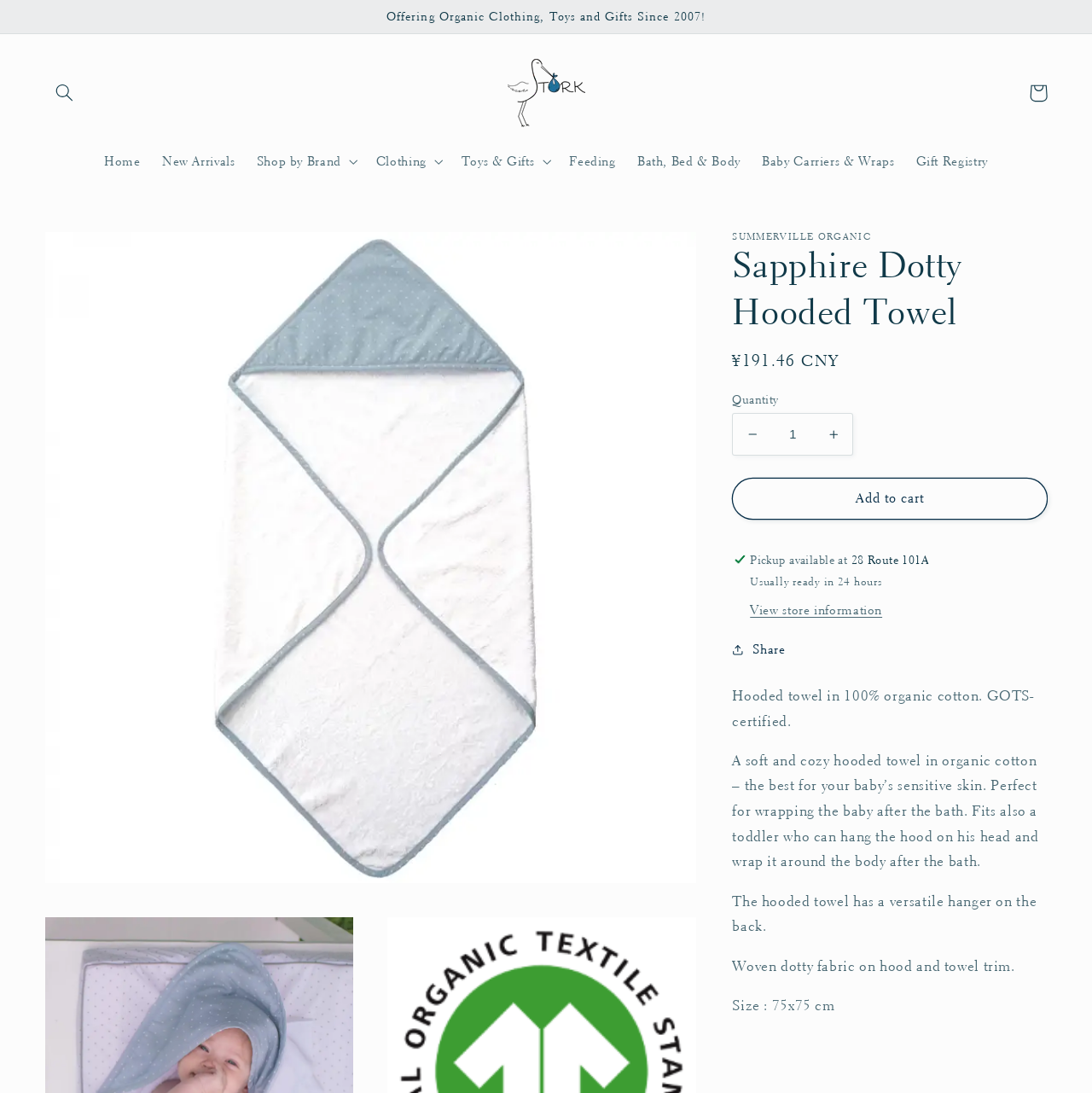Generate a thorough explanation of the webpage's elements.

This webpage is about a product, specifically a hooded towel made of 100% organic cotton, which is GOTS-certified. At the top of the page, there is an announcement section with a static text "Offering Organic Clothing, Toys and Gifts Since 2007!".

Below the announcement section, there is a navigation menu with several links, including "Home", "New Arrivals", "Clothing", "Toys & Gifts", "Feeding", "Bath, Bed & Body", "Baby Carriers & Wraps", and "Gift Registry". These links are aligned horizontally and take up about half of the page's width.

On the right side of the navigation menu, there is a search button and a link to the cart. The cart link has a sub-link "Skip to product information".

The main product information section is below the navigation menu. It starts with a heading "Sapphire Dotty Hooded Towel" and has a static text "SUMMERVILLE ORGANIC" above it. The product information section is divided into several parts. The first part displays the regular price of the product, ¥191.46 CNY.

Below the price, there is a quantity section where users can adjust the quantity of the product they want to purchase. This section includes a spin button and two buttons to increase or decrease the quantity.

Next to the quantity section, there is an "Add to cart" button. Below the "Add to cart" button, there is a section that displays information about pickup availability, including the address and the usual preparation time.

On the right side of the product information section, there is a button to view store information and a share button.

The product description is below the product information section. It is a long paragraph that describes the features and benefits of the hooded towel, including its material, size, and versatility. There are also several shorter paragraphs that provide additional information about the product.

Overall, the webpage is well-organized and easy to navigate, with clear headings and concise text that effectively communicate the product information.